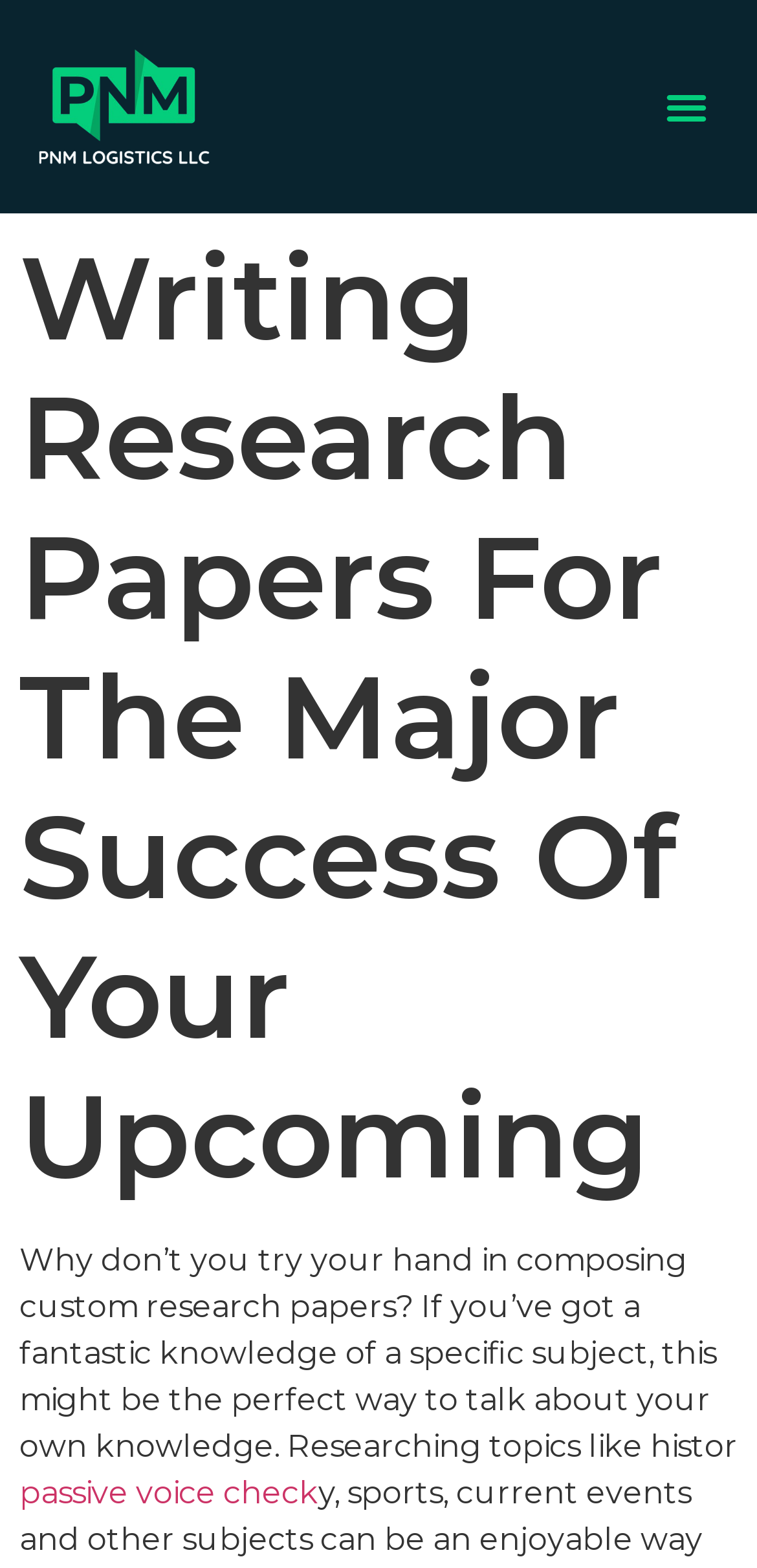What is the principal heading displayed on the webpage?

Writing Research Papers For The Major Success Of Your Upcoming